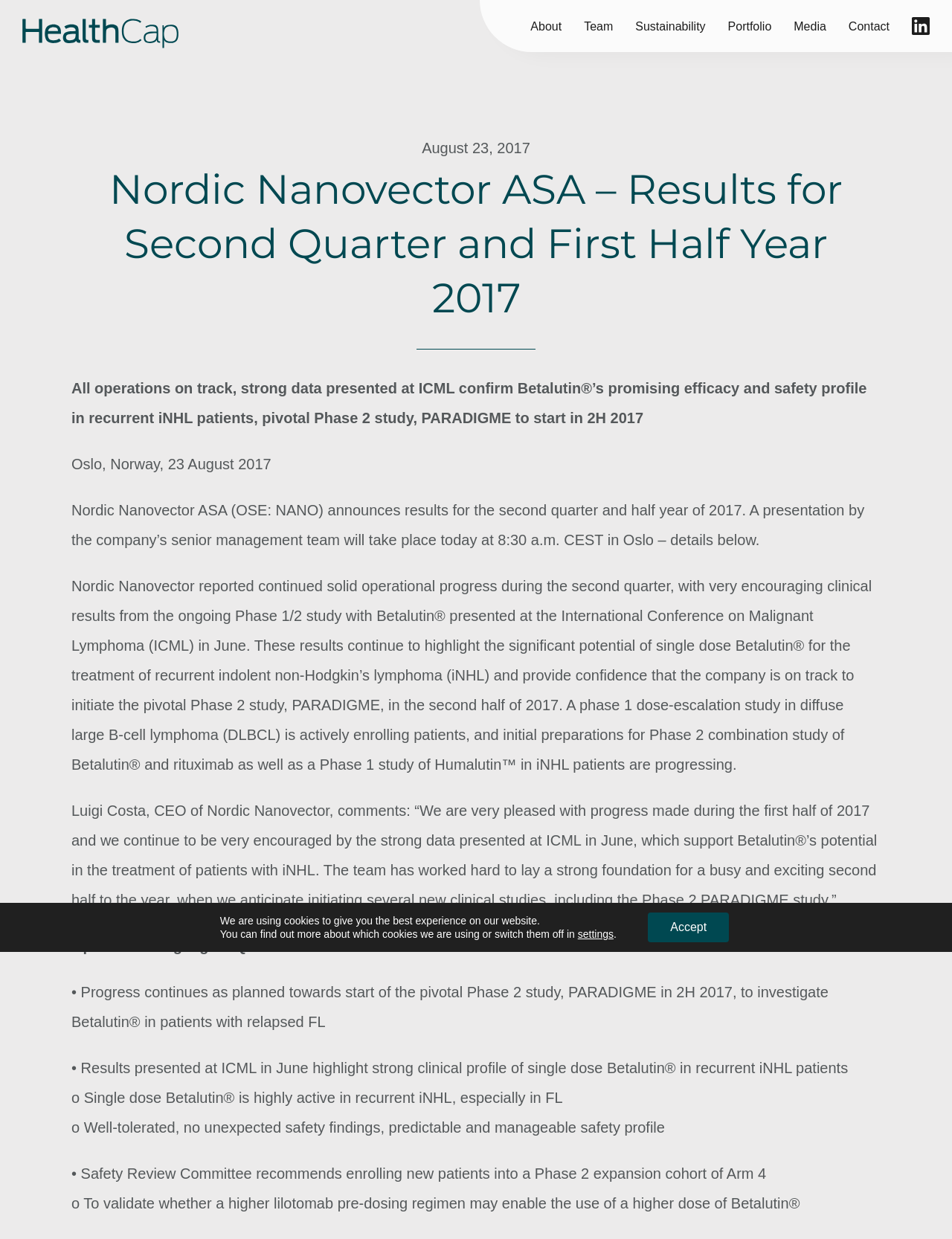Refer to the screenshot and give an in-depth answer to this question: What is the date of the presentation by Nordic Nanovector ASA's senior management team?

I found the answer by looking at the StaticText element with the text 'Oslo, Norway, 23 August 2017' which is located at [0.075, 0.368, 0.285, 0.381]. This text is likely to be a date and location indicator, and the date mentioned is 23 August 2017.